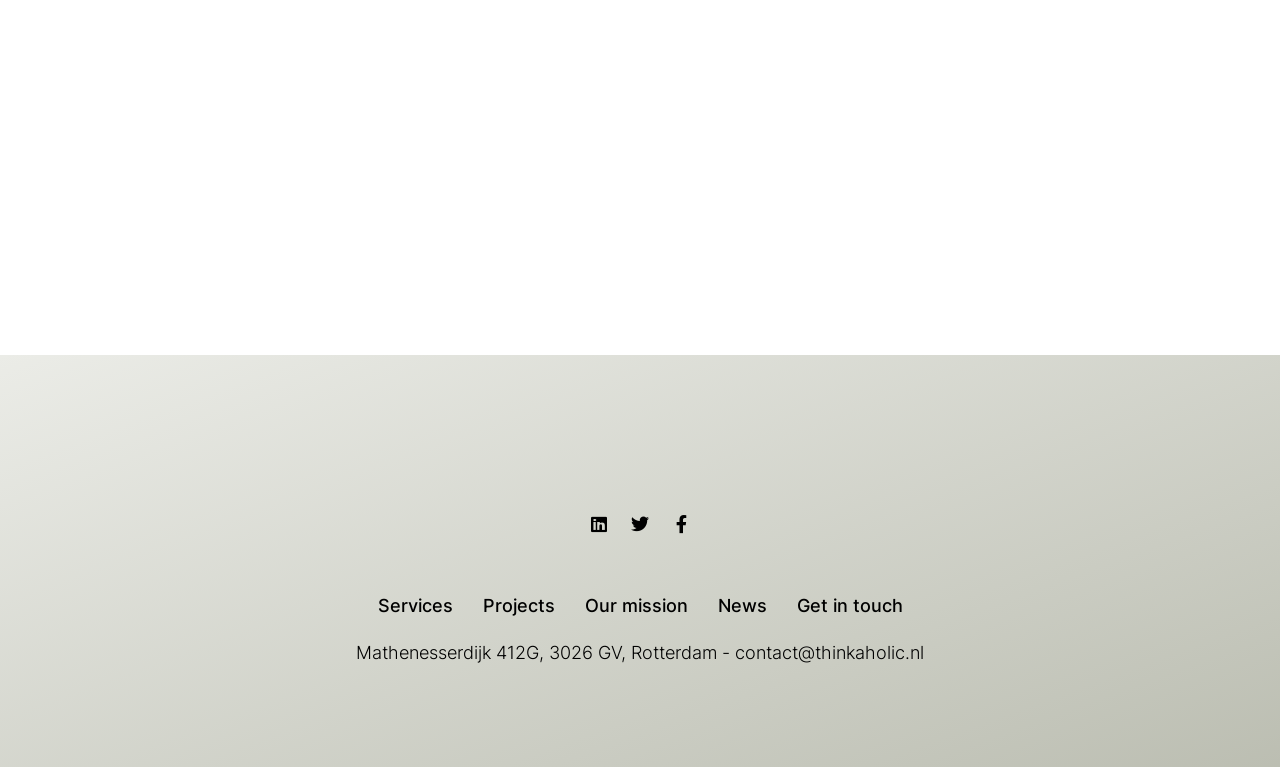Identify the bounding box of the UI element described as follows: "Product Recommendations for Getting Organized". Provide the coordinates as four float numbers in the range of 0 to 1 [left, top, right, bottom].

None